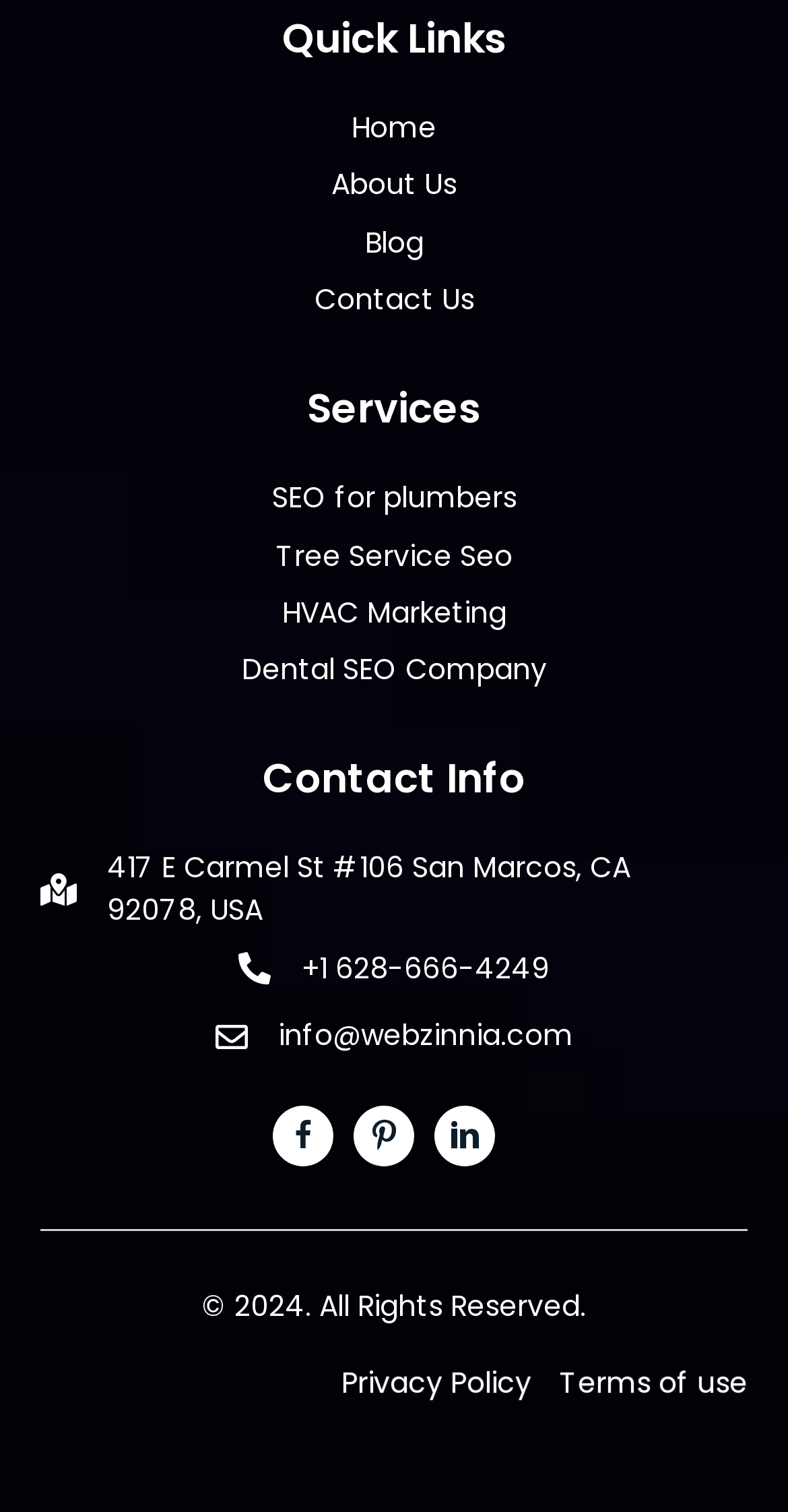Please mark the bounding box coordinates of the area that should be clicked to carry out the instruction: "call the company".

[0.382, 0.627, 0.697, 0.654]